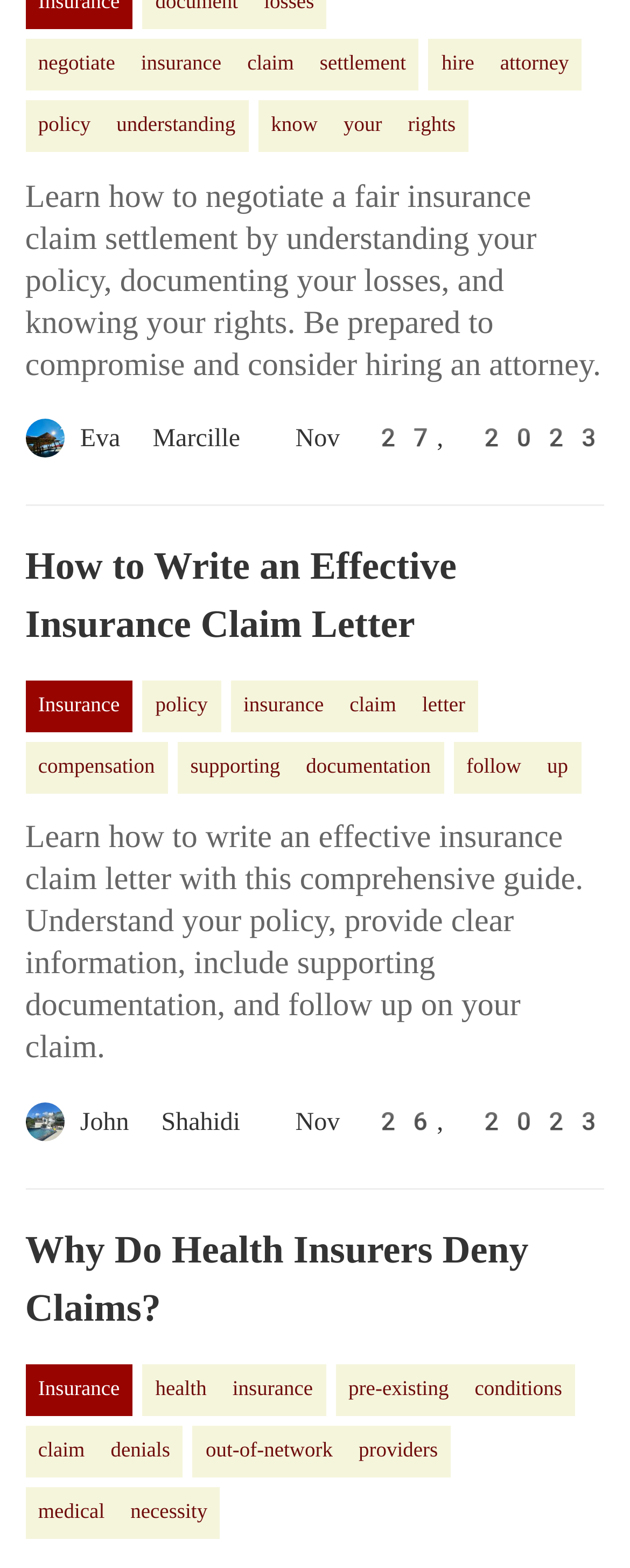Respond to the question with just a single word or phrase: 
What is the purpose of providing supporting documentation in an insurance claim?

To support the claim